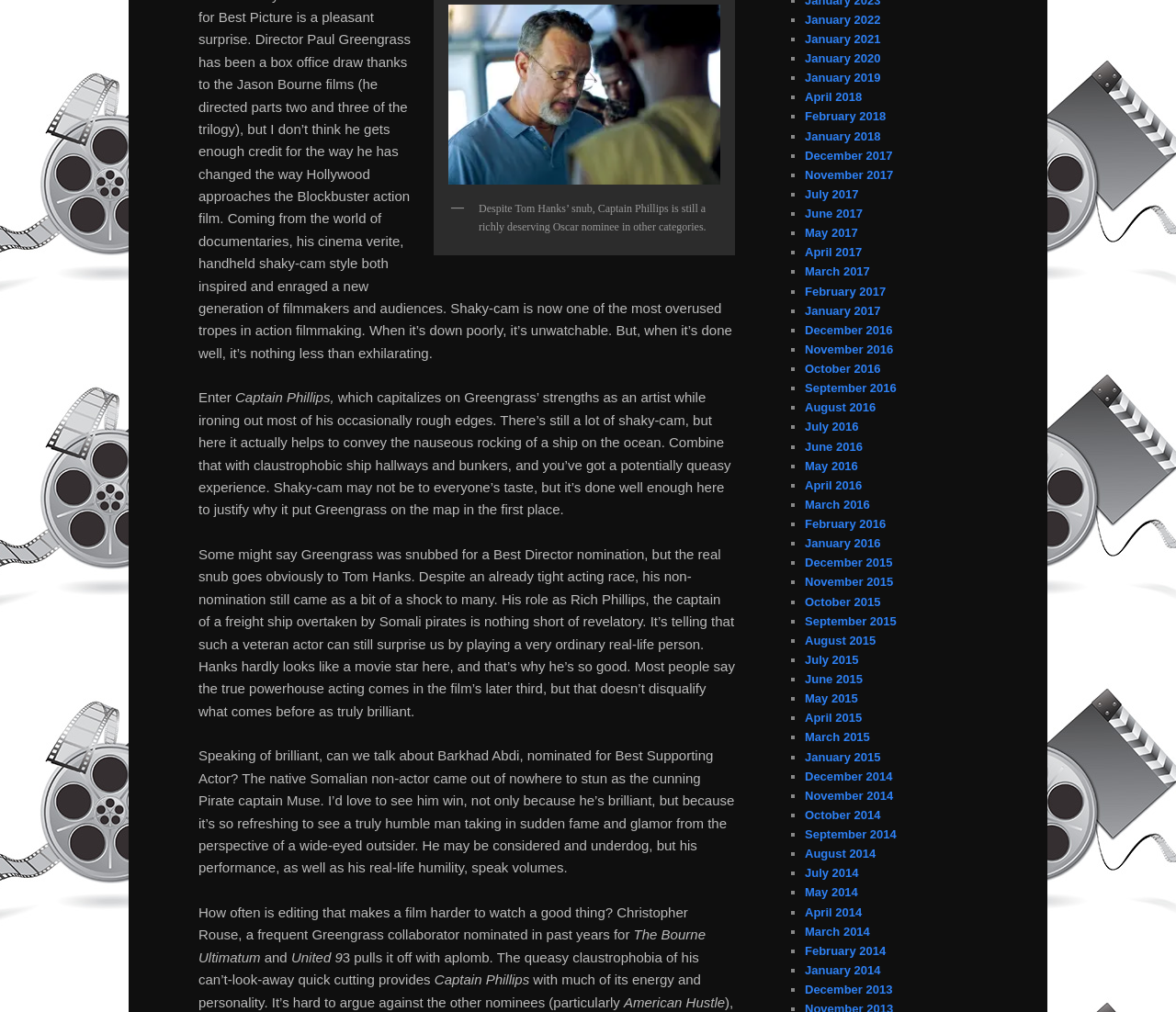Provide the bounding box coordinates of the HTML element described by the text: "November 2015". The coordinates should be in the format [left, top, right, bottom] with values between 0 and 1.

[0.684, 0.568, 0.759, 0.582]